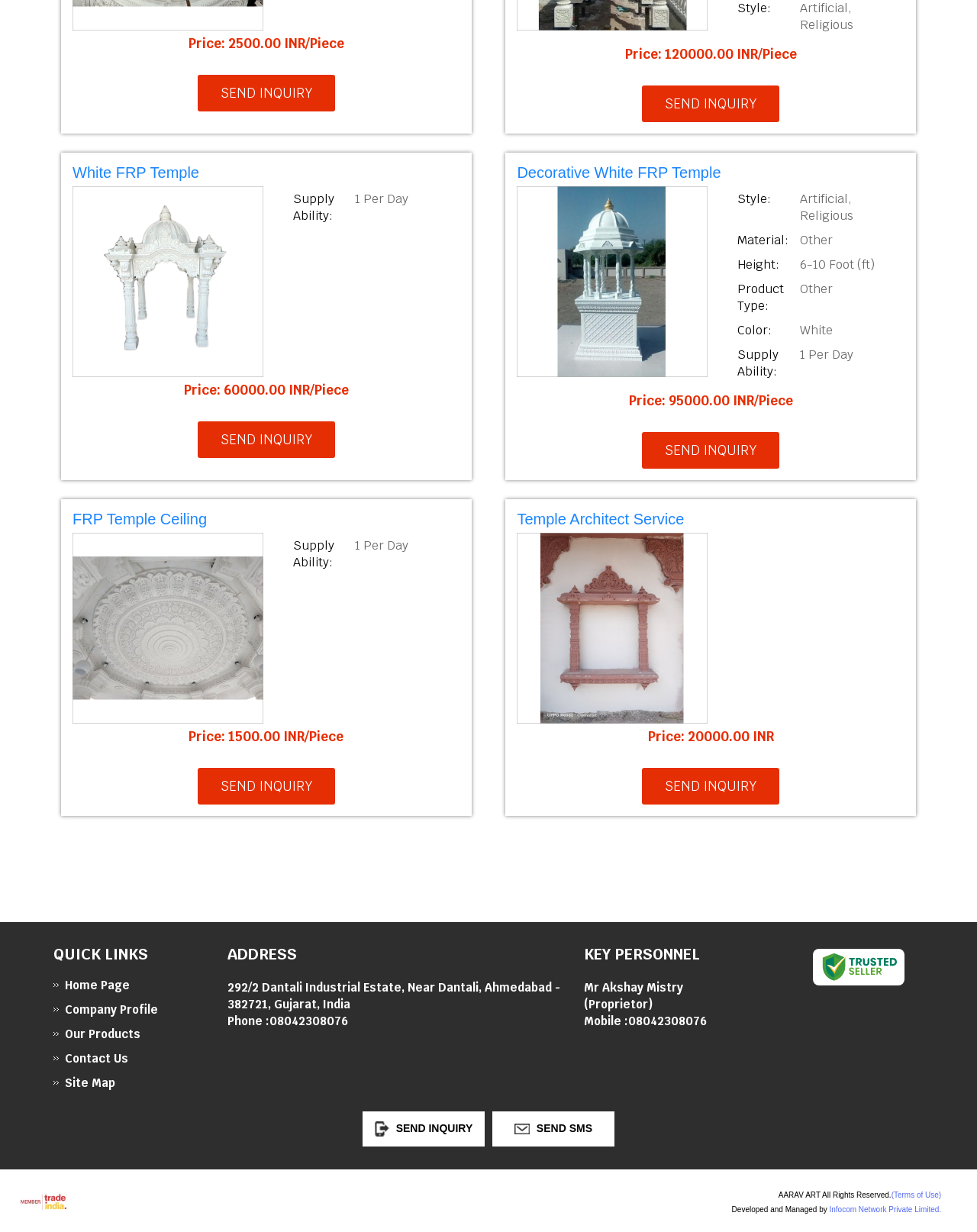From the screenshot, find the bounding box of the UI element matching this description: "FRP Temple Ceiling". Supply the bounding box coordinates in the form [left, top, right, bottom], each a float between 0 and 1.

[0.074, 0.414, 0.212, 0.428]